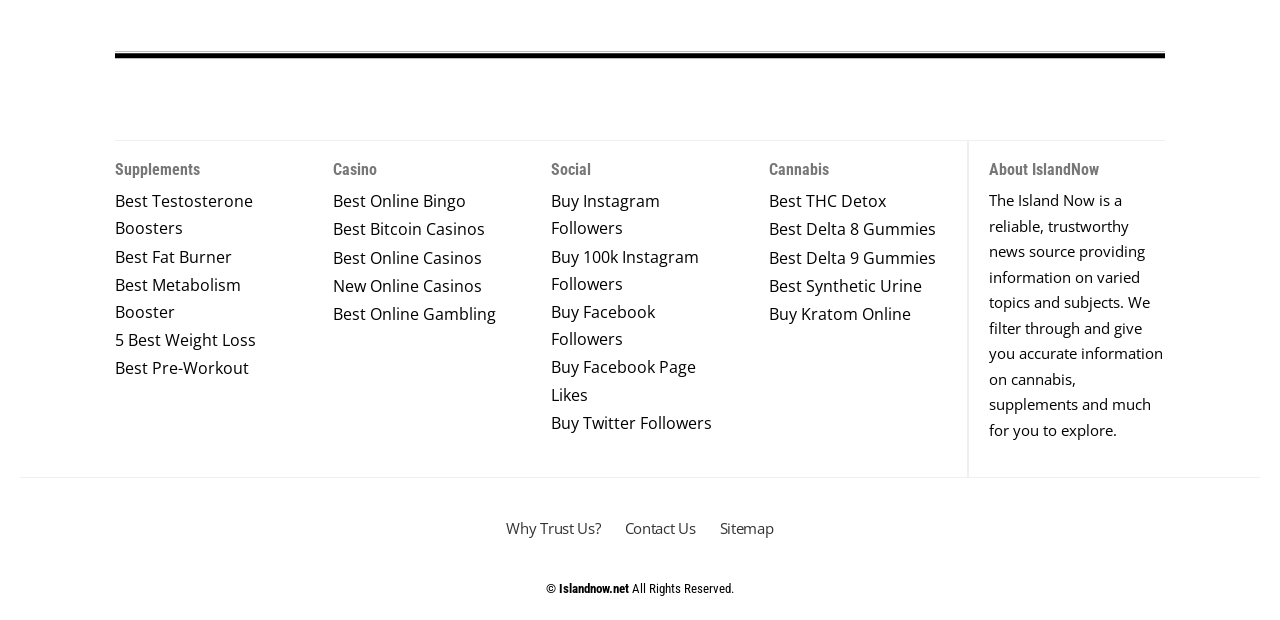Determine the bounding box coordinates for the area you should click to complete the following instruction: "Learn about IslandNow".

[0.773, 0.26, 0.859, 0.287]